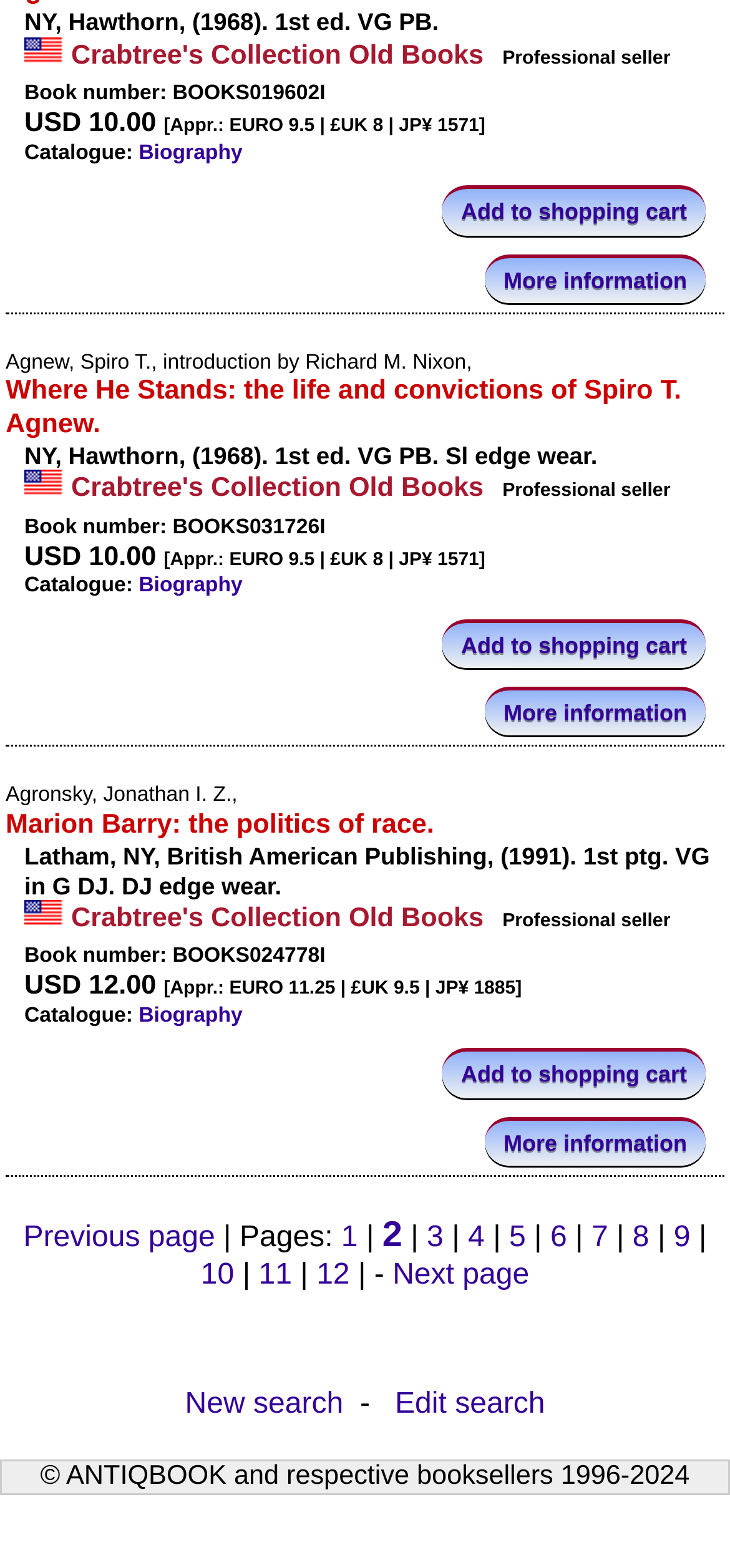Please identify the bounding box coordinates of the element that needs to be clicked to perform the following instruction: "View biography of author".

[0.19, 0.09, 0.332, 0.105]